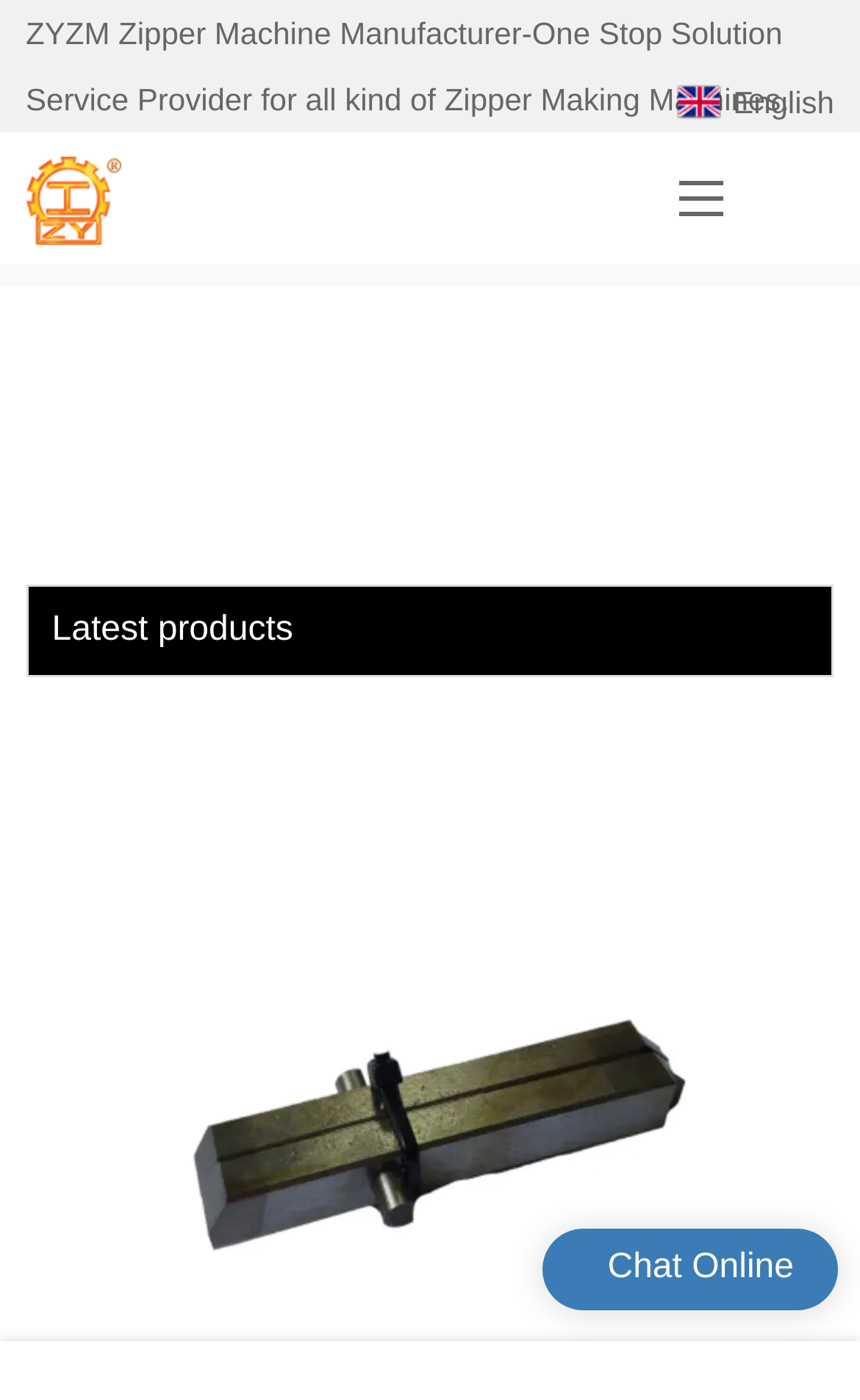Identify the primary heading of the webpage and provide its text.

I have the specific operation steps for the wear and repair of the zipper head wheel shaft